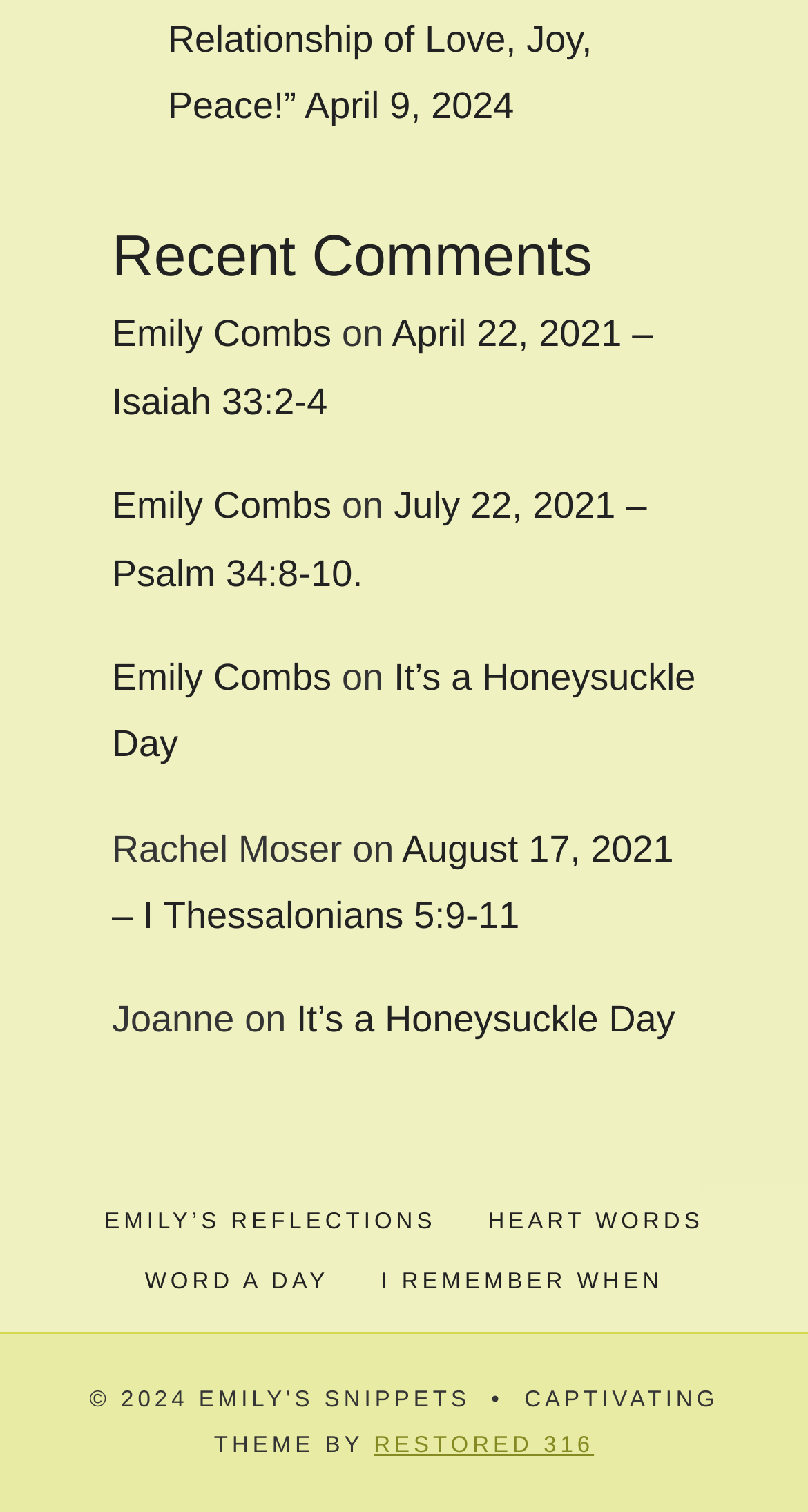Determine the bounding box coordinates of the UI element described by: "Word a Day".

[0.147, 0.828, 0.439, 0.867]